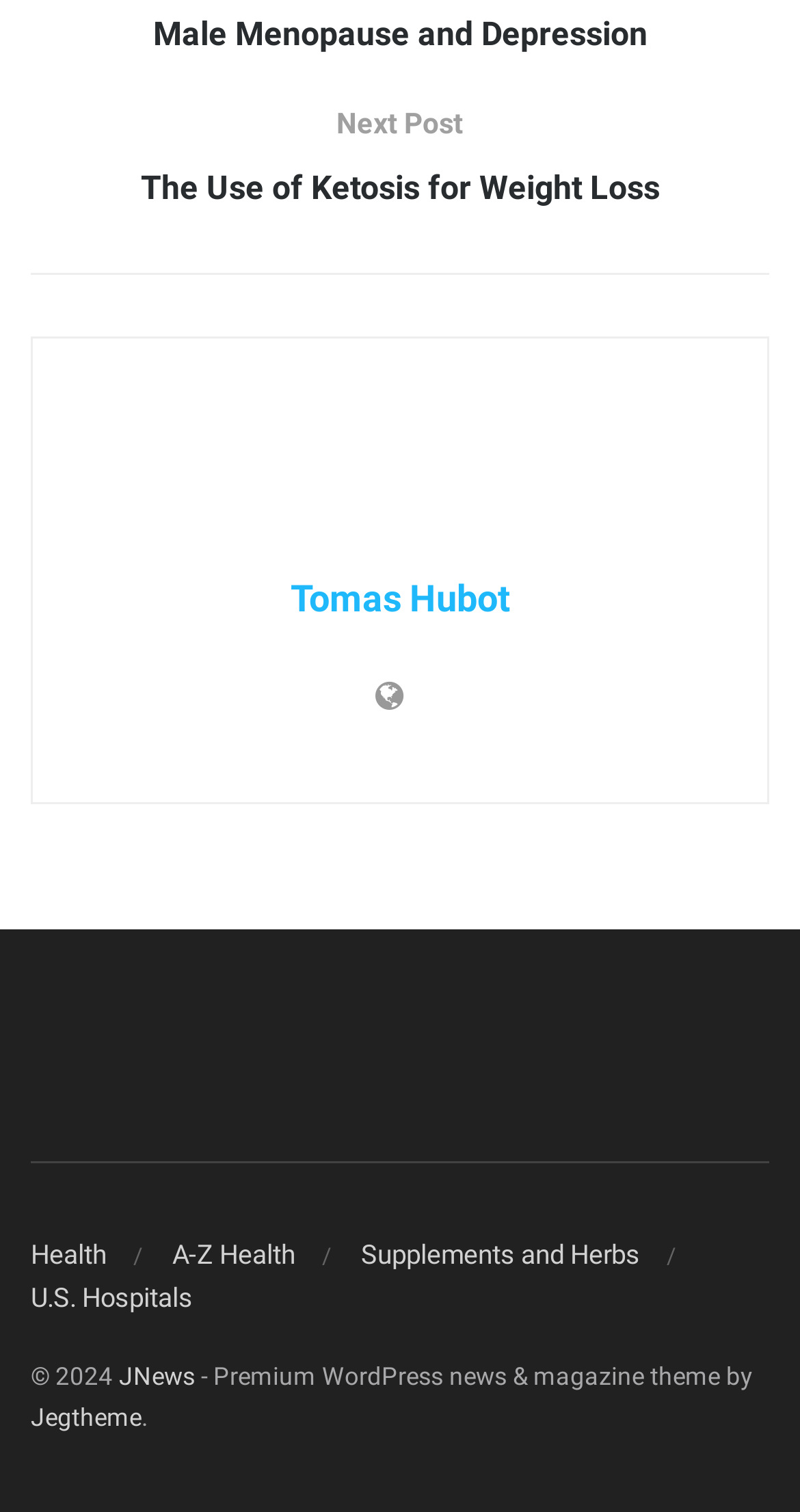Based on the image, give a detailed response to the question: What categories are available on this website?

I found the categories by looking at the links at the bottom of the webpage, which include 'Health', 'A-Z Health', 'Supplements and Herbs', and 'U.S. Hospitals'. These links suggest that the website has categories related to health and medicine.